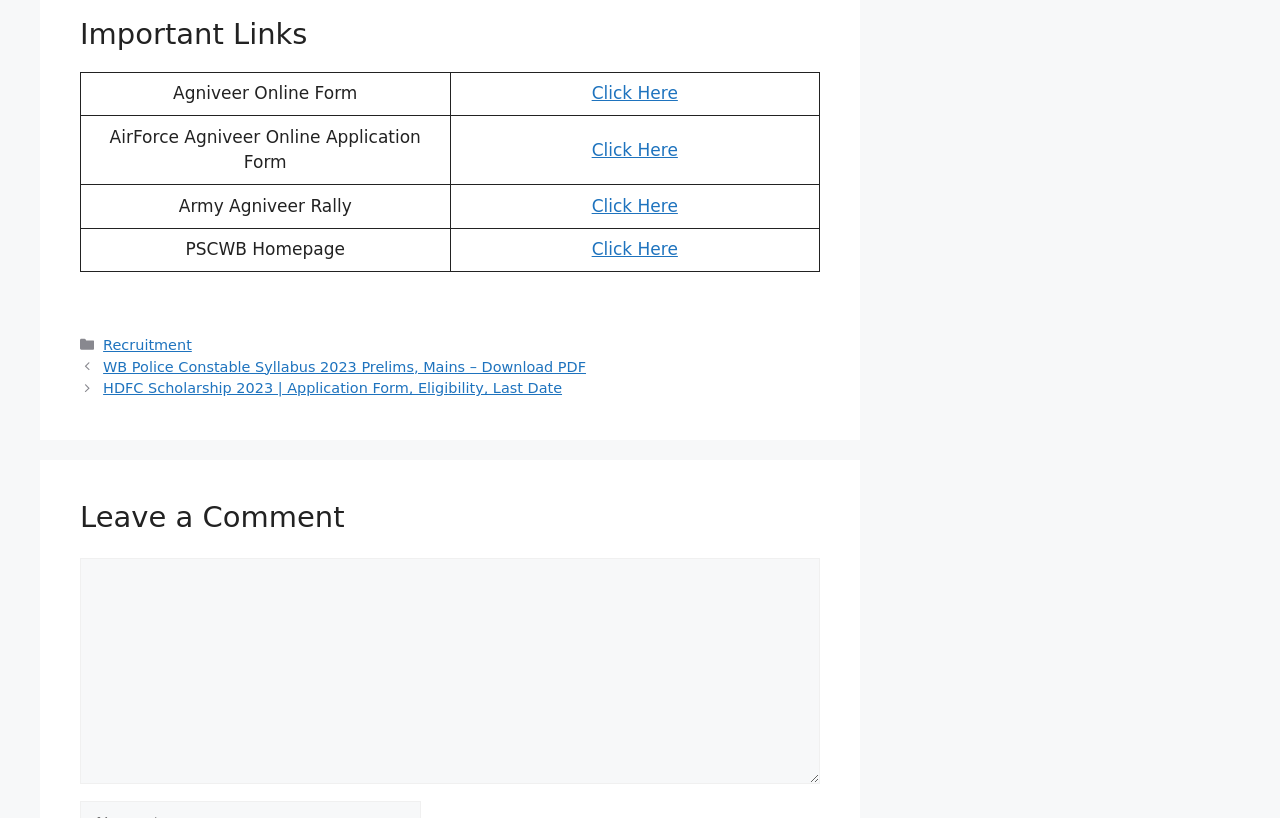Bounding box coordinates are specified in the format (top-left x, top-left y, bottom-right x, bottom-right y). All values are floating point numbers bounded between 0 and 1. Please provide the bounding box coordinate of the region this sentence describes: Click Here

[0.462, 0.102, 0.53, 0.126]